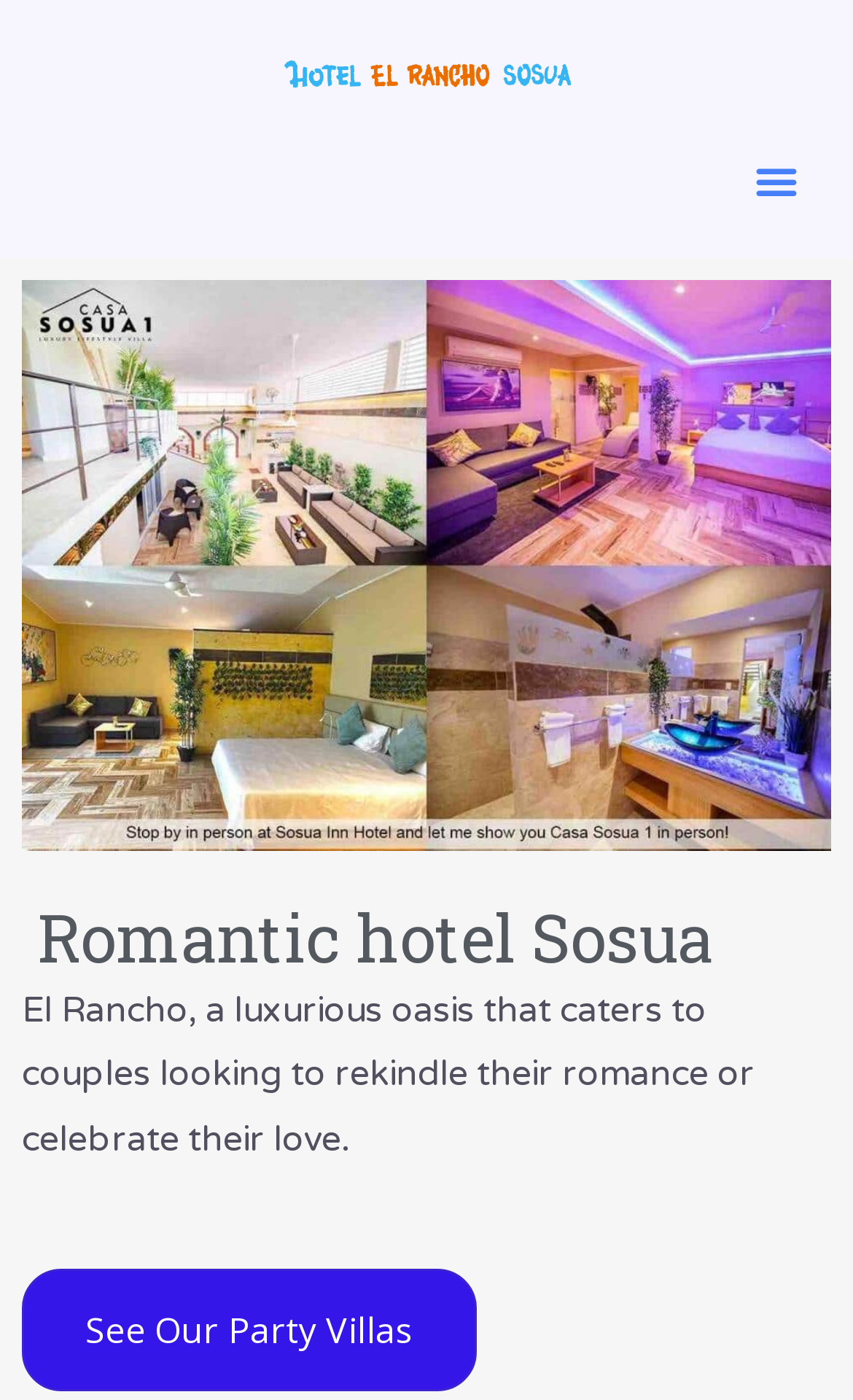Please provide the bounding box coordinates in the format (top-left x, top-left y, bottom-right x, bottom-right y). Remember, all values are floating point numbers between 0 and 1. What is the bounding box coordinate of the region described as: Menu

[0.872, 0.106, 0.949, 0.153]